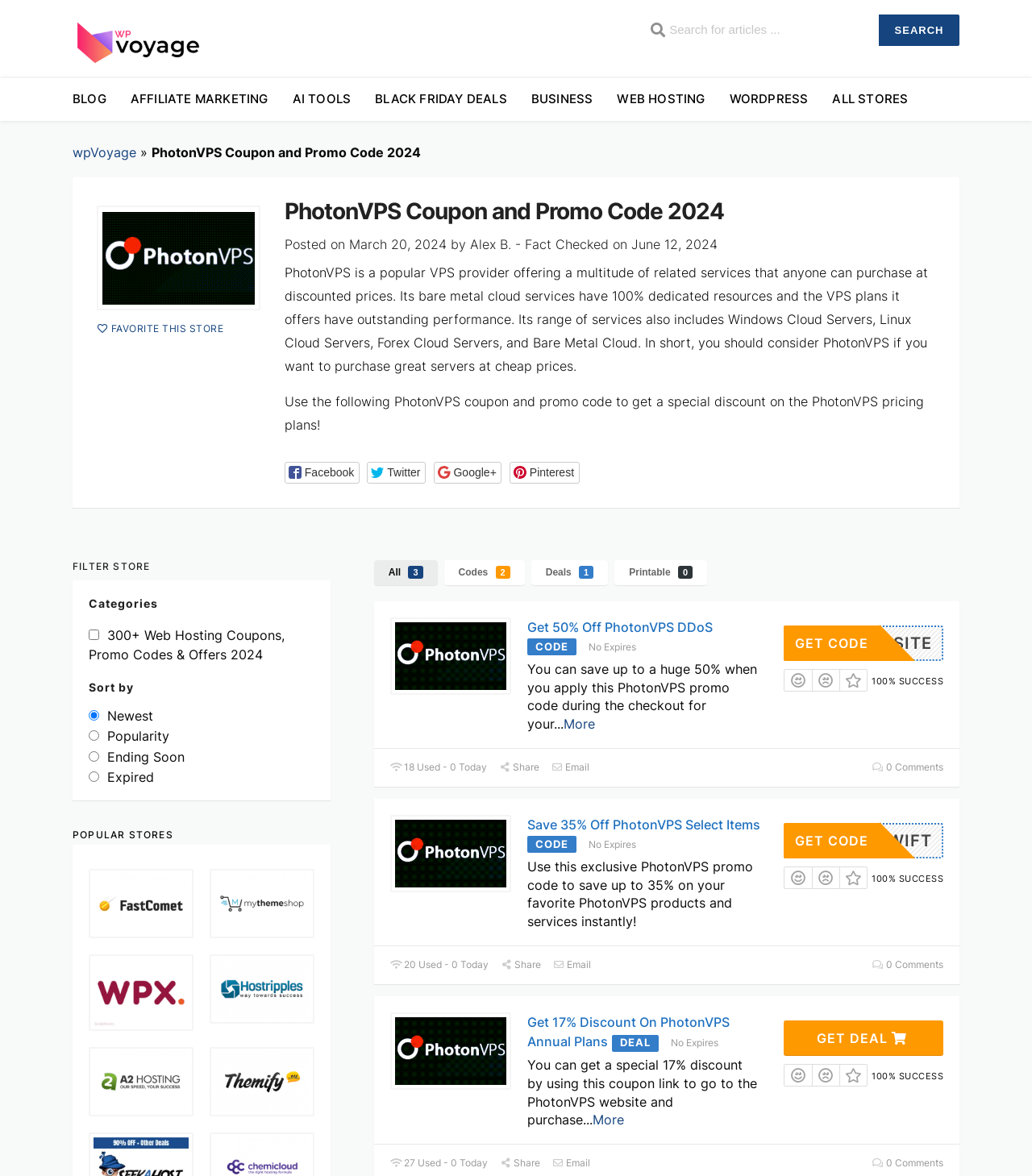Determine the bounding box of the UI component based on this description: "About". The bounding box coordinates should be four float values between 0 and 1, i.e., [left, top, right, bottom].

None